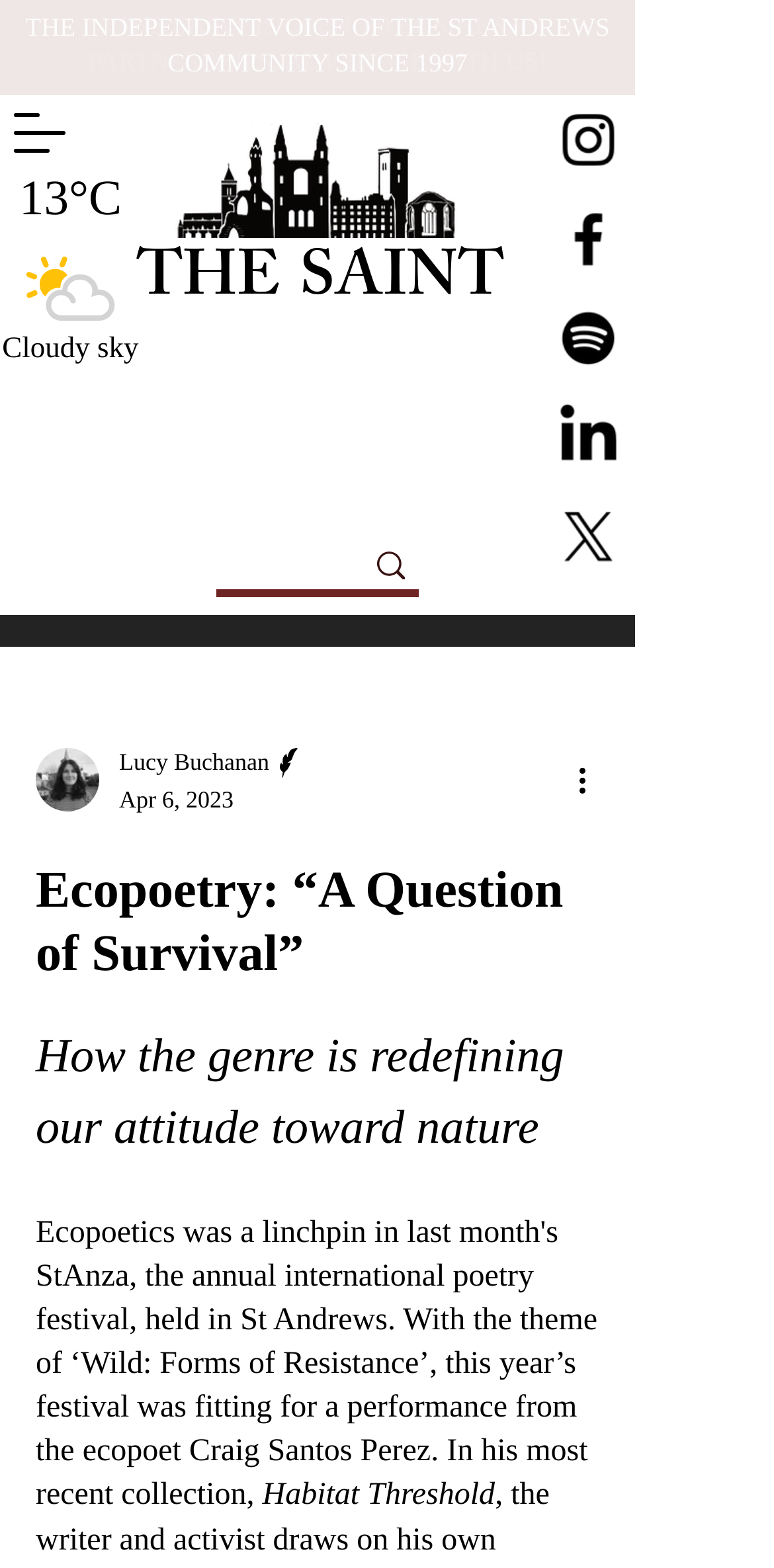Use the details in the image to answer the question thoroughly: 
What is the date of the article?

The answer can be found by looking at the generic text 'Apr 6, 2023' and its surrounding context, which provides information about the date of the article.